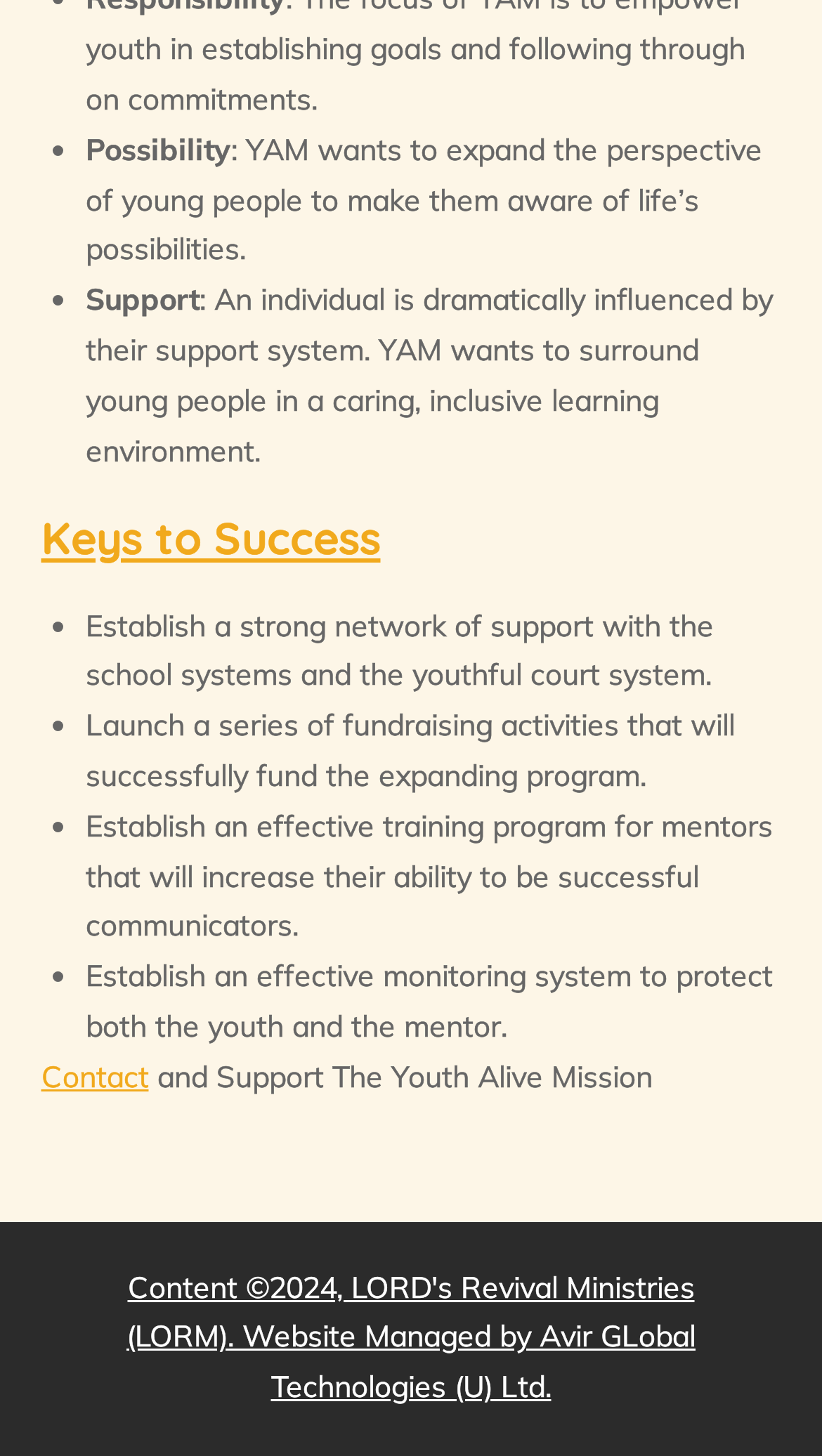Give the bounding box coordinates for the element described as: "Keys to Success".

[0.05, 0.351, 0.463, 0.388]